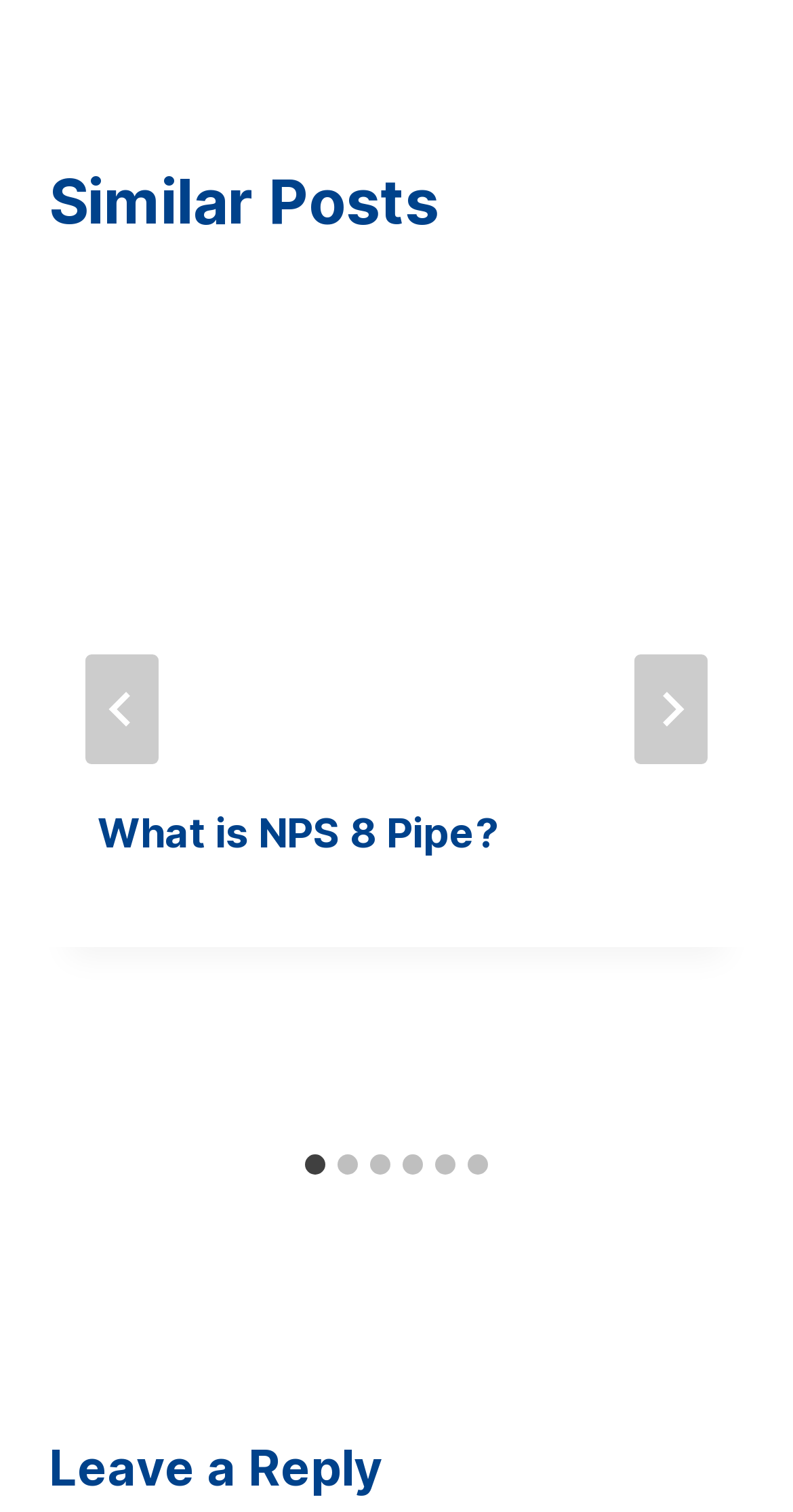How many navigation buttons are there?
Respond with a short answer, either a single word or a phrase, based on the image.

2